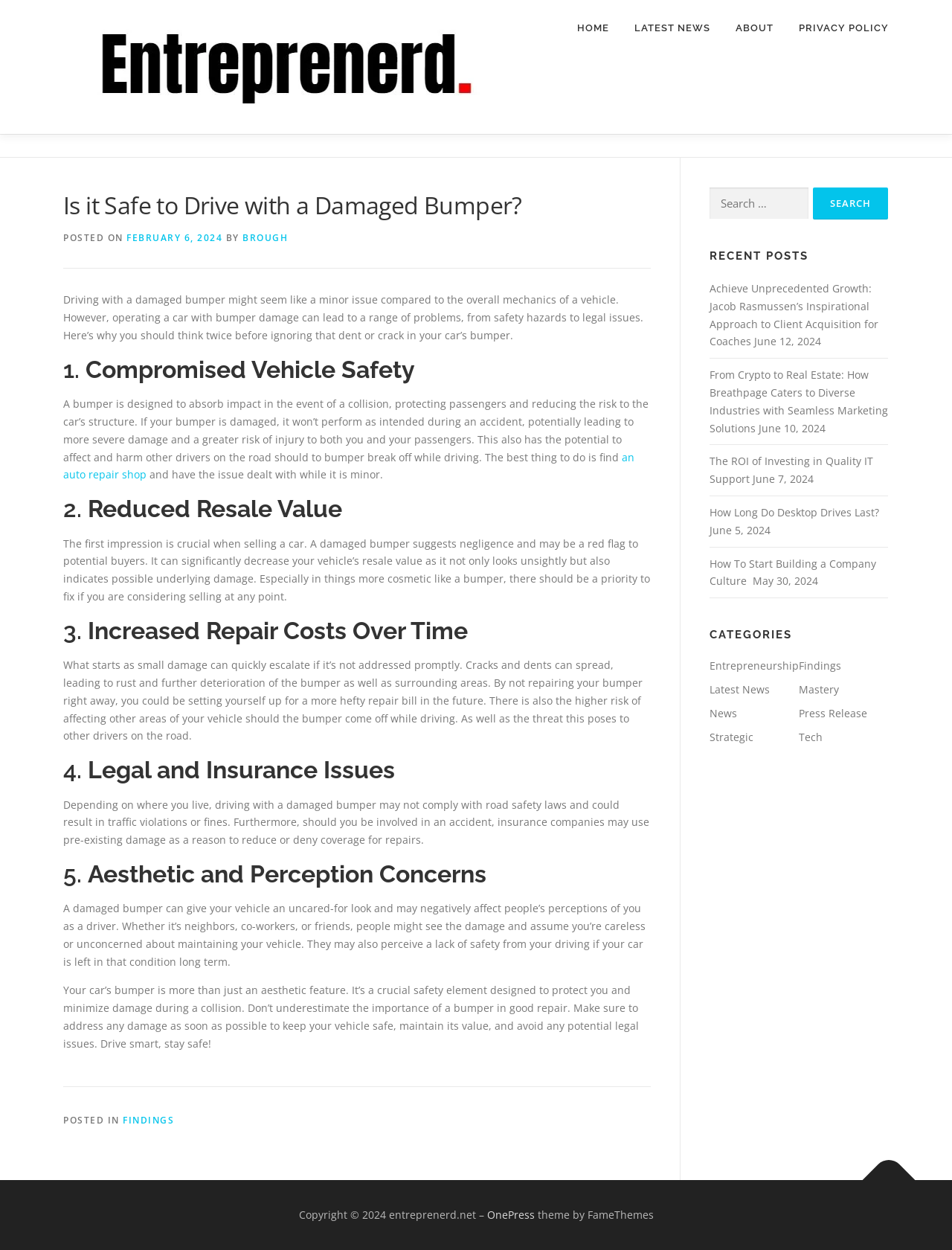Provide the bounding box coordinates of the area you need to click to execute the following instruction: "Click on Cyber Training to view related posts".

None